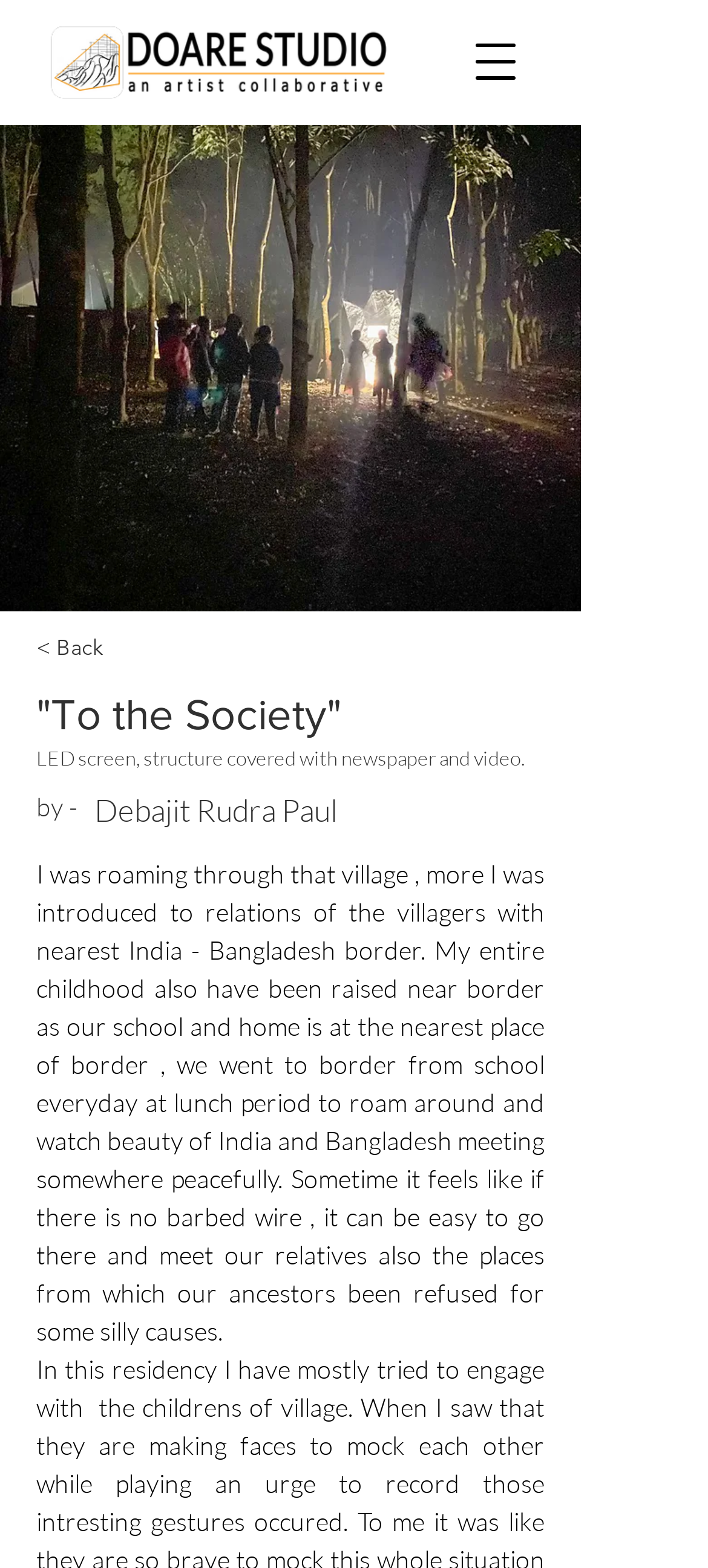Respond to the following query with just one word or a short phrase: 
What is the logo of the studio?

DOARE STUDIO LOGO